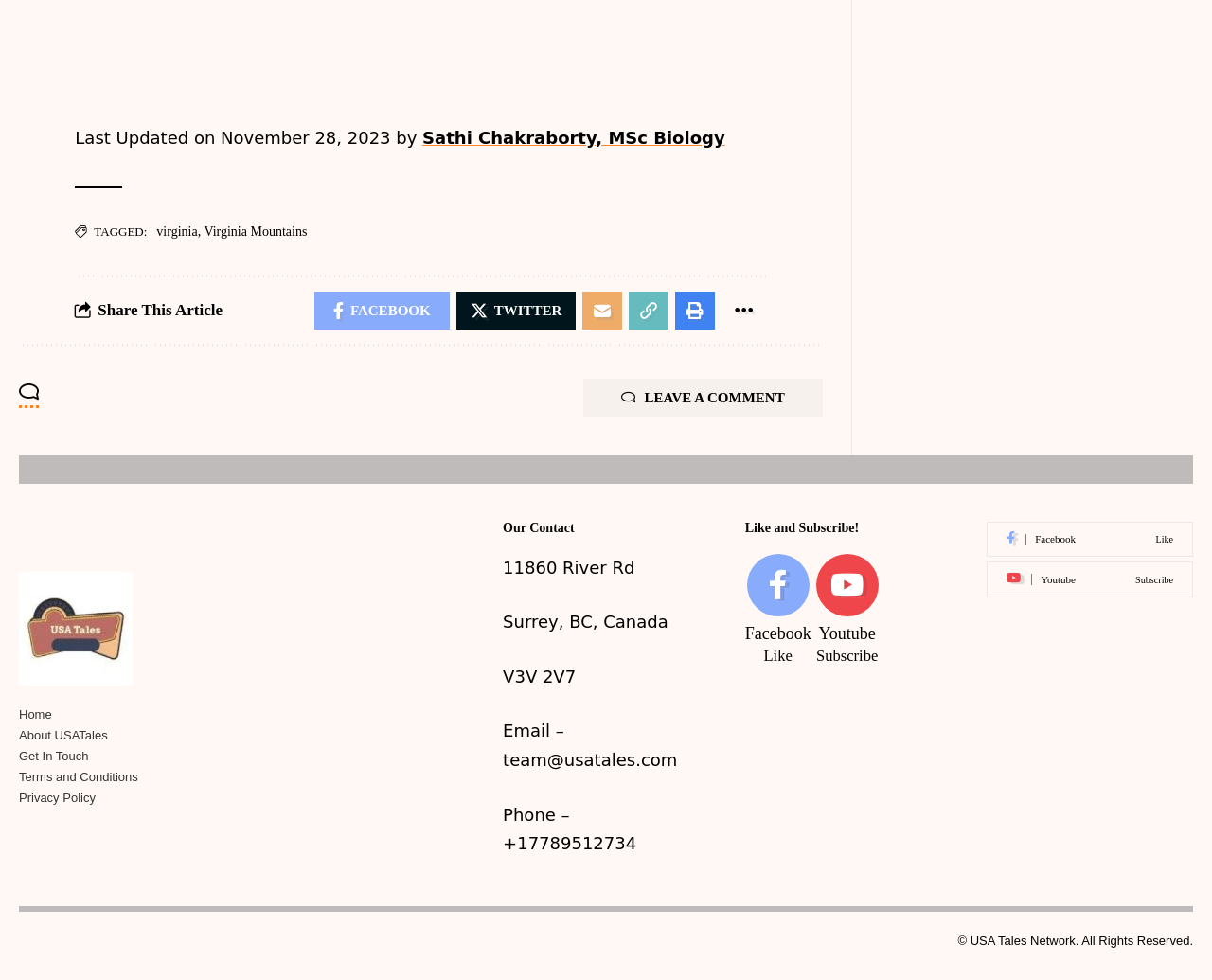What type of forests are found in Mount Rogers area?
Kindly offer a detailed explanation using the data available in the image.

The text states, 'The Southern Appalachian spruce-fir forests are found here; Mount Rogers in Grayson County is the highest point in Virginia, with an elevation of approximately 5,729 above sea level.'